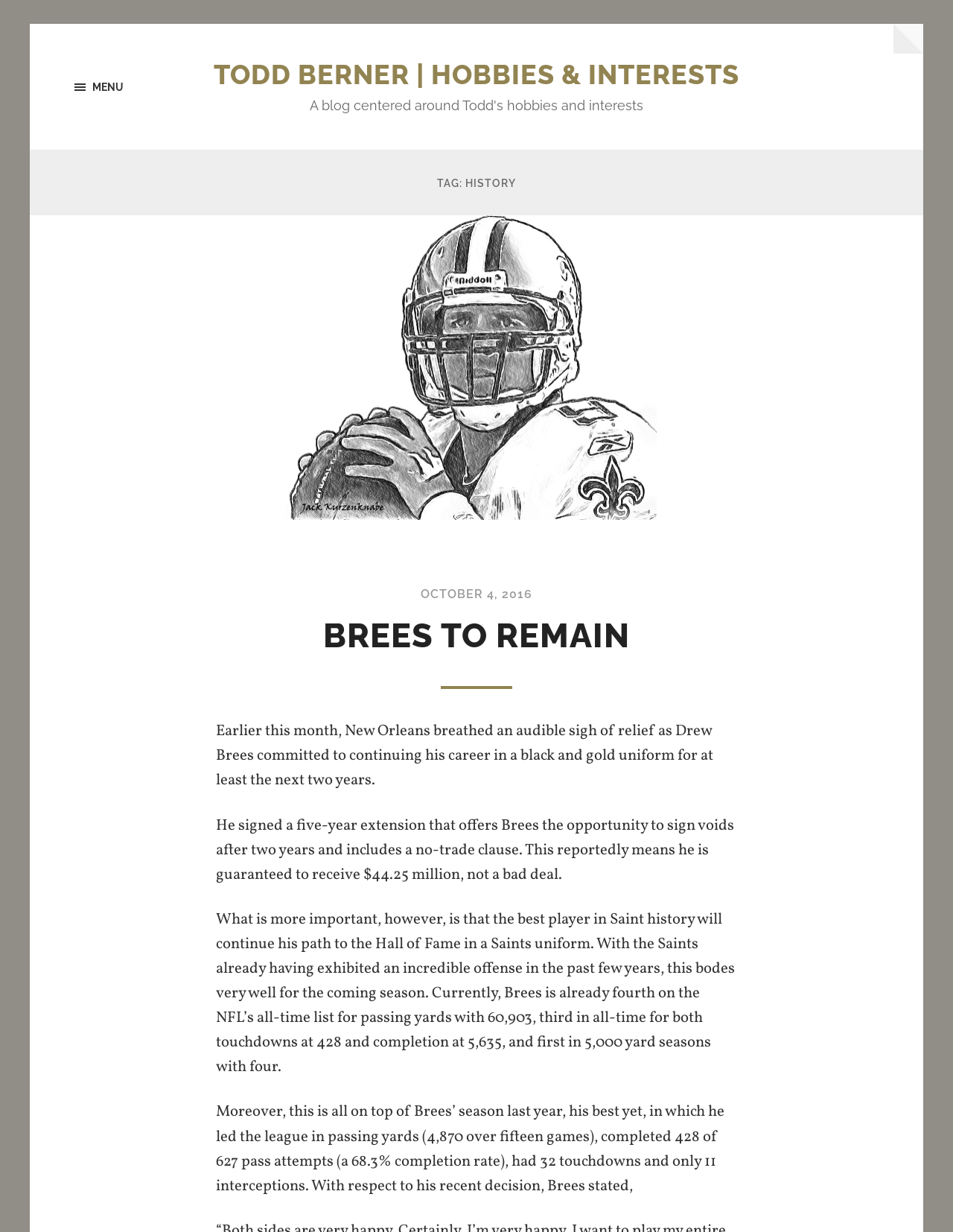Determine the main heading of the webpage and generate its text.

TODD BERNER | HOBBIES & INTERESTS